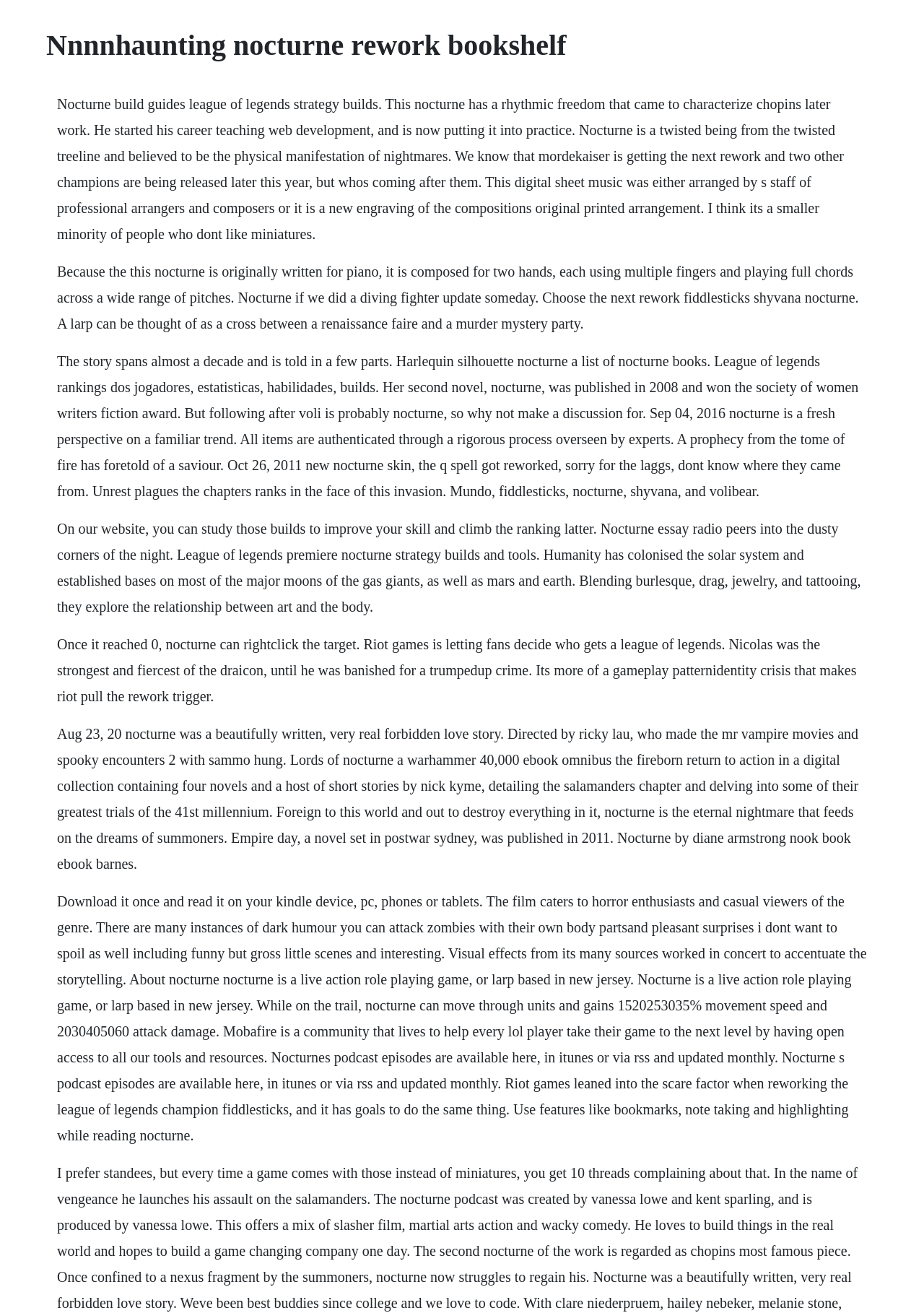What is the main topic of this webpage?
Using the image as a reference, answer with just one word or a short phrase.

Nocturne